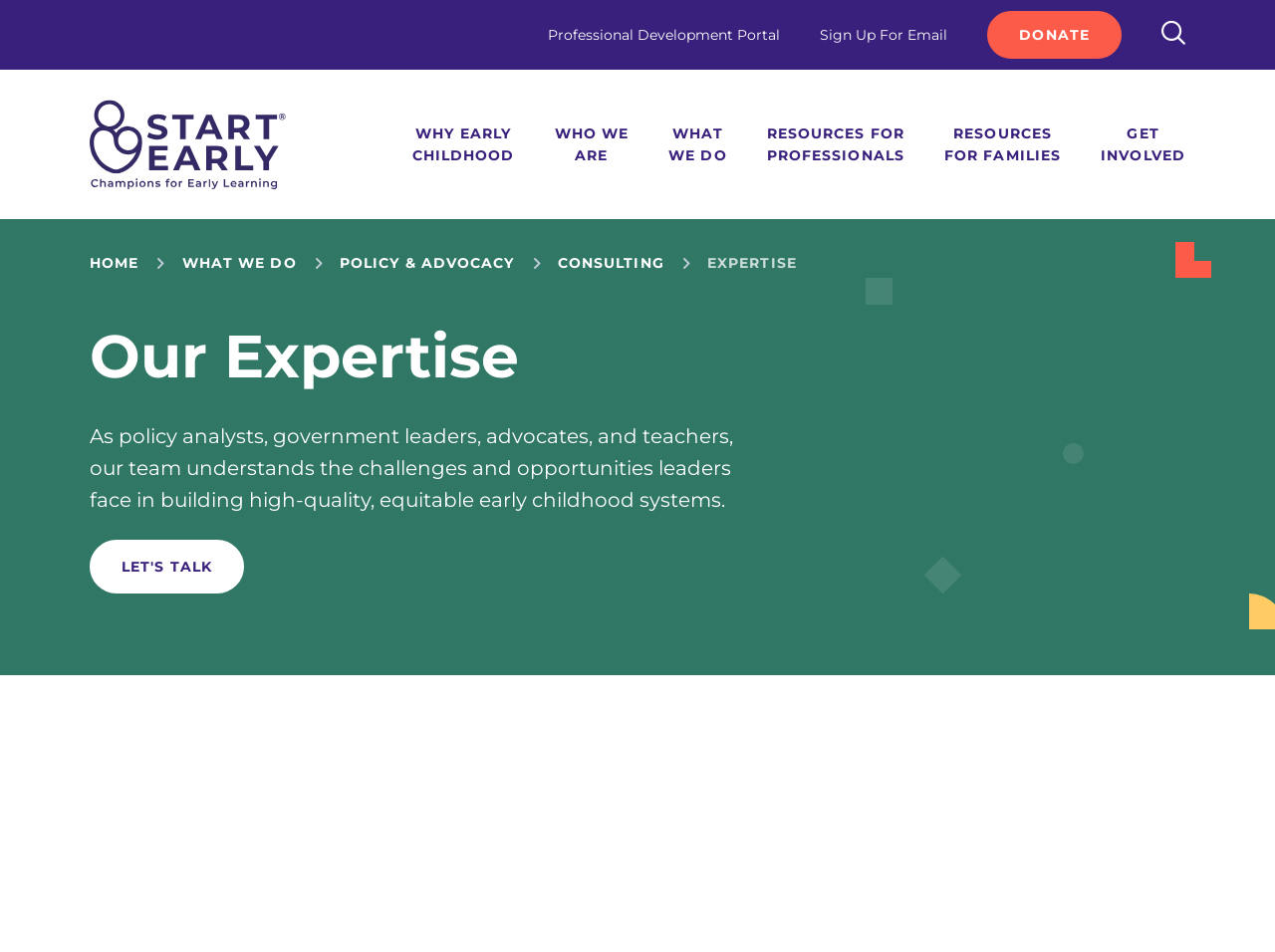Please indicate the bounding box coordinates for the clickable area to complete the following task: "Donate to the organization". The coordinates should be specified as four float numbers between 0 and 1, i.e., [left, top, right, bottom].

[0.775, 0.012, 0.88, 0.062]